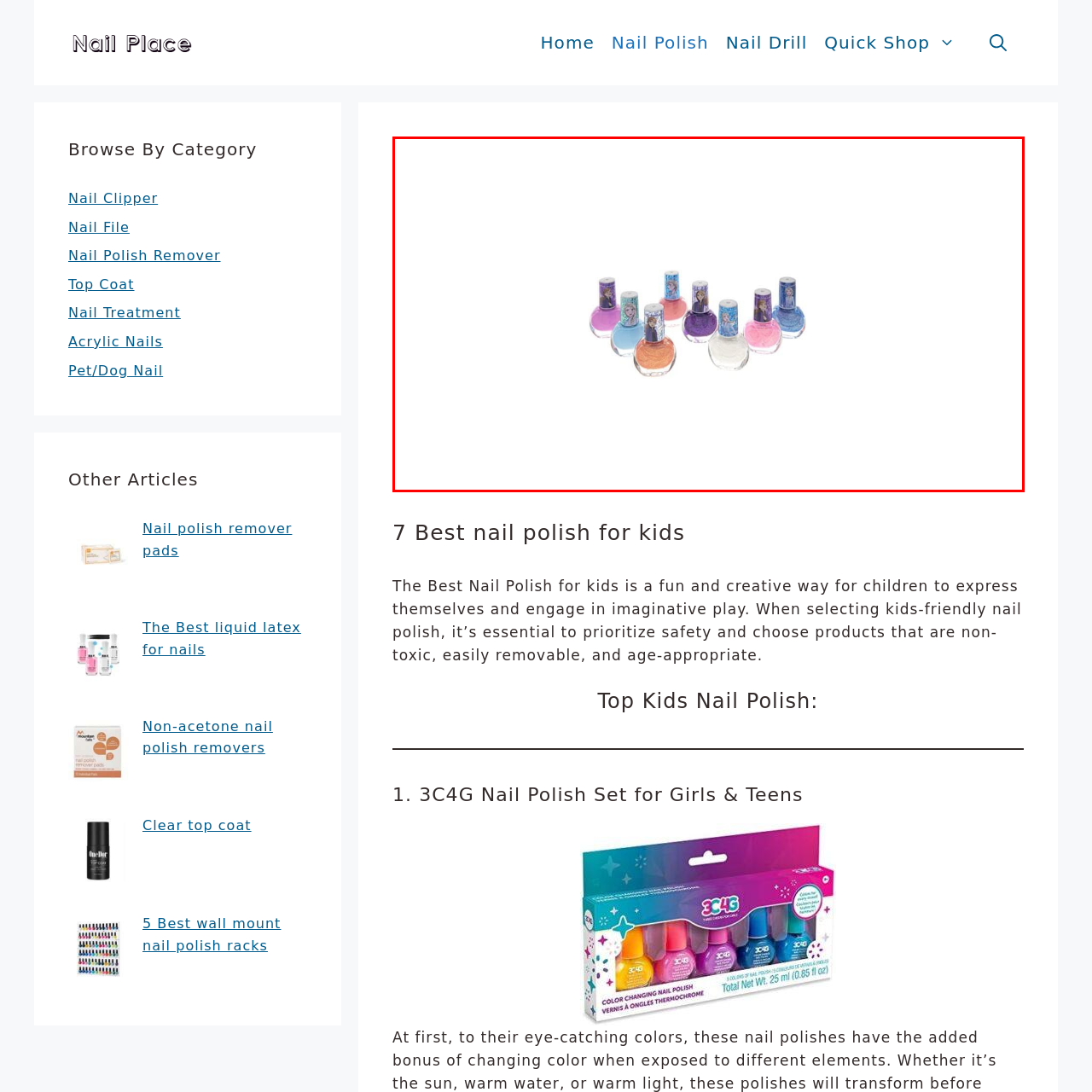What is the primary focus of the nail polish products?
Analyze the image within the red bounding box and respond to the question with a detailed answer derived from the visual content.

The caption highlights that the products are suitable for young ones, emphasizing safety and non-toxic formulas, making it ideal for a variety of occasions like birthday parties or arts and crafts activities.